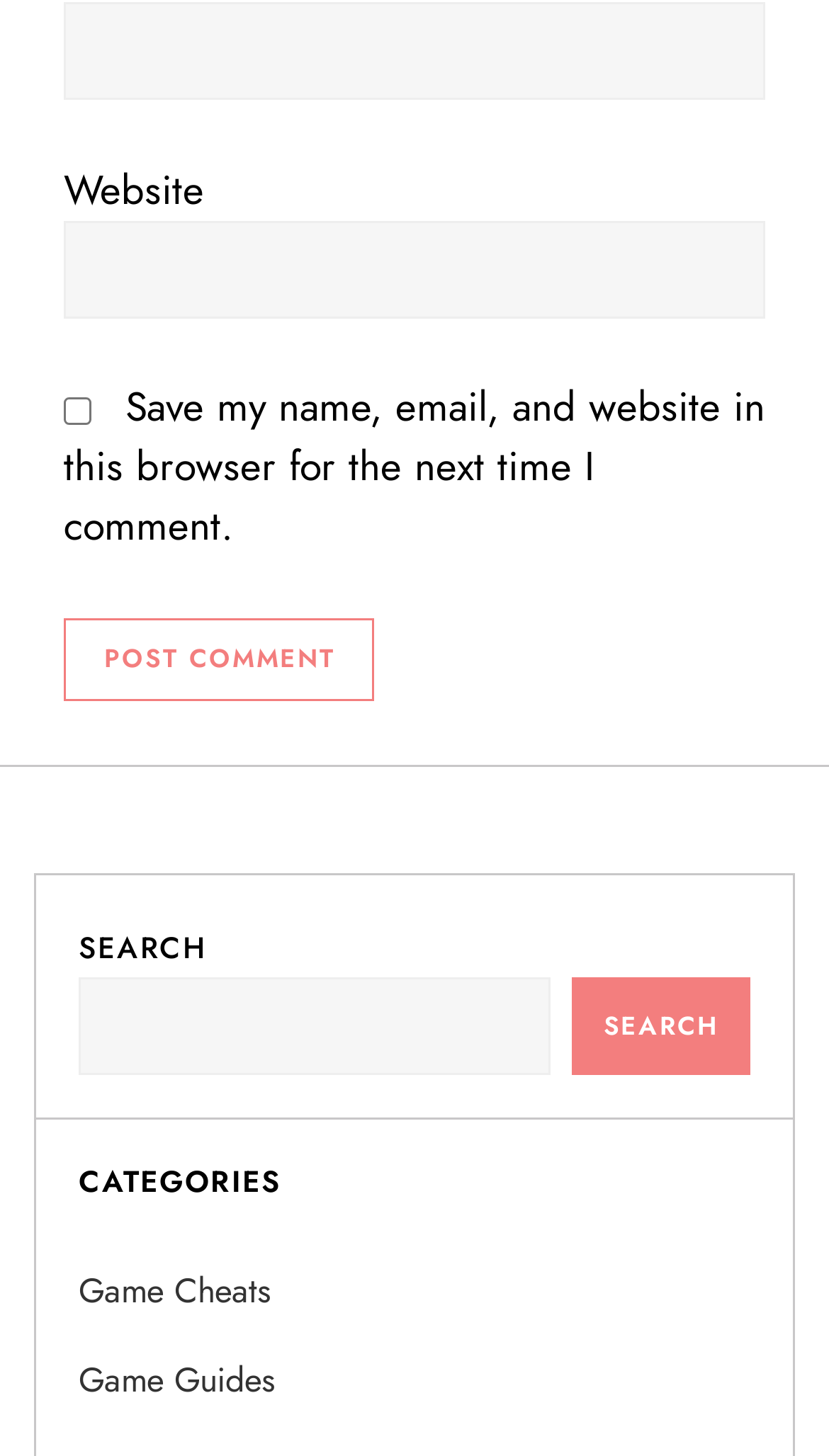What is the purpose of the checkbox?
Relying on the image, give a concise answer in one word or a brief phrase.

Save comment info